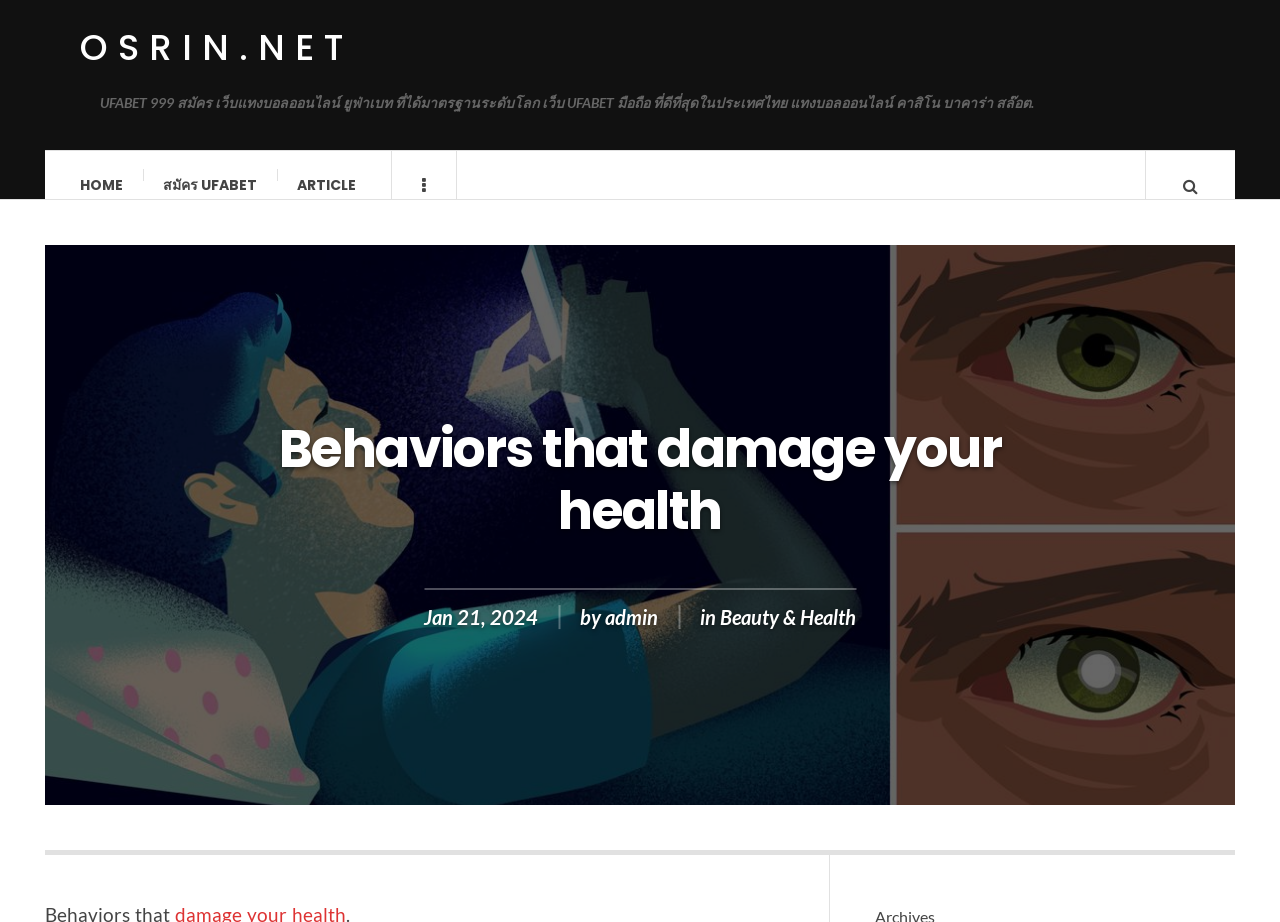Construct a comprehensive caption that outlines the webpage's structure and content.

The webpage is about "Behaviors that damage your health" and appears to be an article or blog post. At the top left, there is a link to "OSRIN.NET" and a heading that promotes "UFABET 999", an online betting platform. Below this, there are four links in a row: "HOME", "สมัคร UFABET" (which means "Apply for UFABET" in Thai), "ARTICLE", and two icons represented by "\uf142" and "\uf002".

The main content of the webpage starts with a heading that repeats the title "Behaviors that damage your health". Below this, there is a section with a timestamp "Jan 21, 2024", followed by the author's name "admin" and a category label "Beauty & Health".